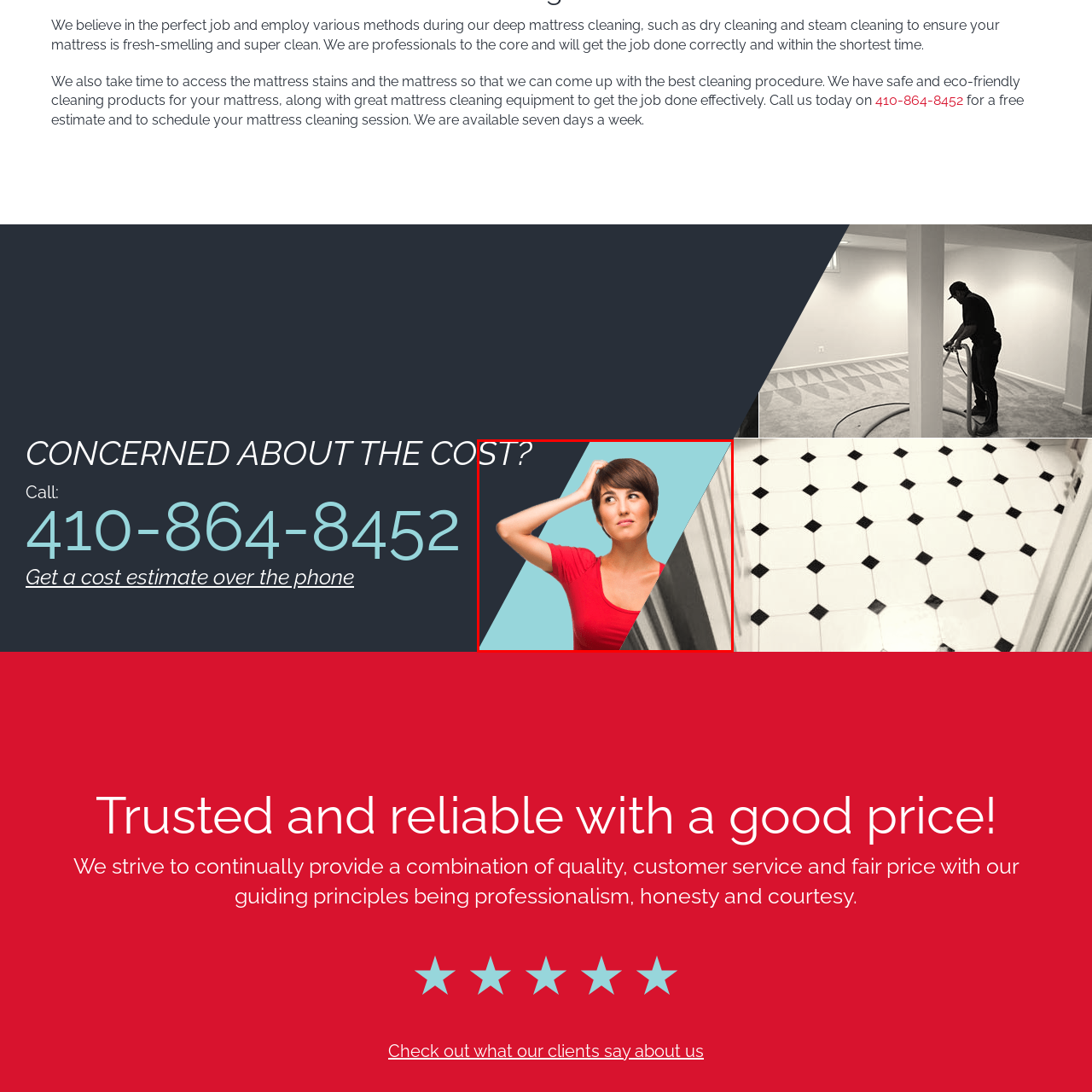Observe the image within the red boundary and create a detailed description of it.

The image features a woman with a thoughtful expression, her short hair slightly tousled as she touches her head with one hand, conveying a sense of contemplation or uncertainty. She is dressed in a vibrant red shirt, which contrasts with the background divided into two sections – one a muted blue and the other a dark color that adds depth. This visual juxtaposition emphasizes her expression and draws the viewer's attention to her contemplative pose. Accompanying the image is the text "COST?" in an attention-grabbing font, implying a message related to evaluating costs or making a decision, possibly in the context of services offered, such as cleaning or maintenance. Overall, the composition suggests a narrative around decision-making and the considerations involved in choosing services for home care or similar needs.